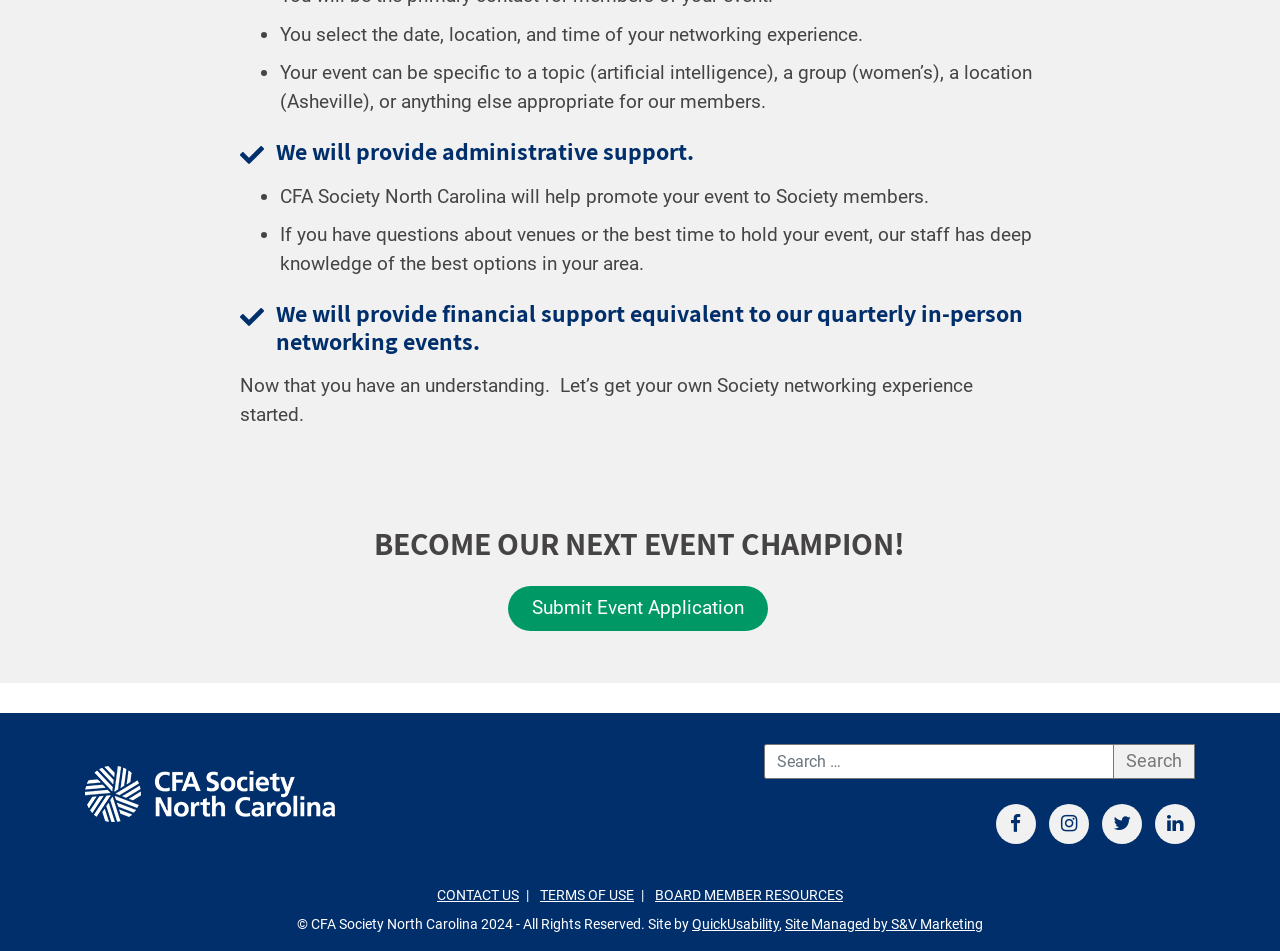Given the content of the image, can you provide a detailed answer to the question?
What is the logo displayed on the webpage?

The image element with the description 'CFA Society North Carolina logo' indicates that the logo displayed on the webpage is that of CFA Society North Carolina.